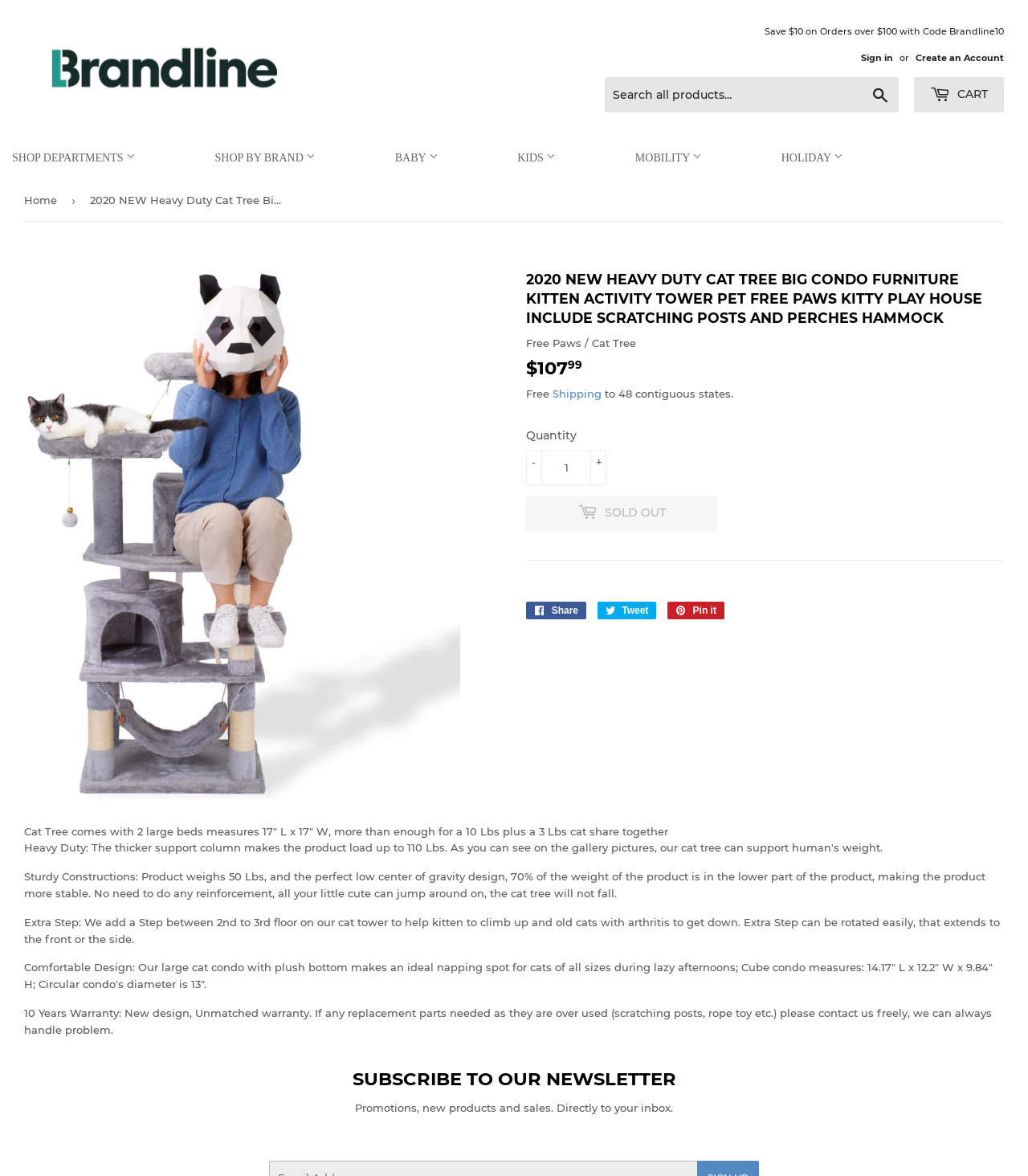Give a one-word or one-phrase response to the question:
How many search boxes are there on the webpage?

1